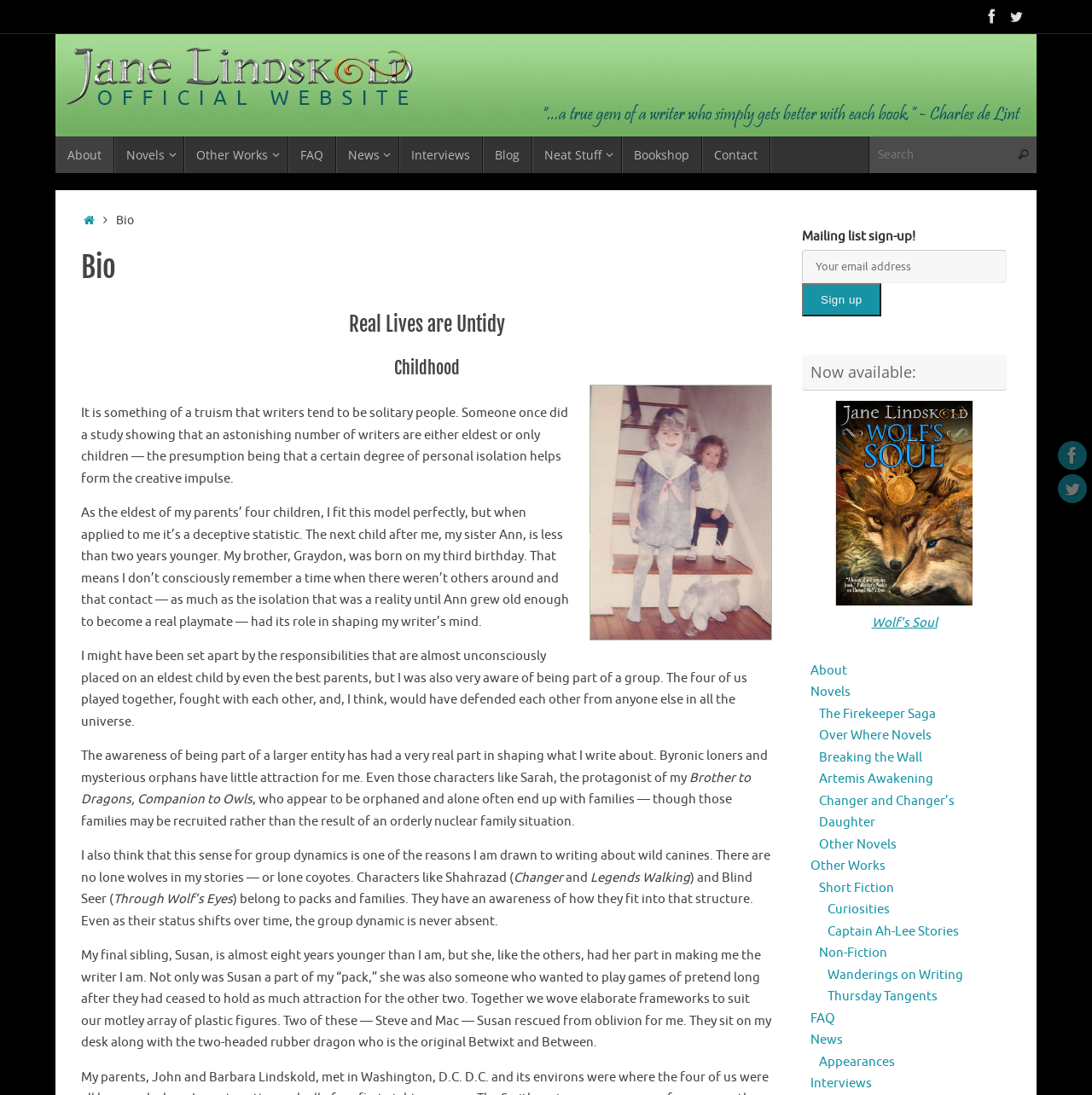Respond with a single word or phrase to the following question: How many social media links are at the top of the page?

2